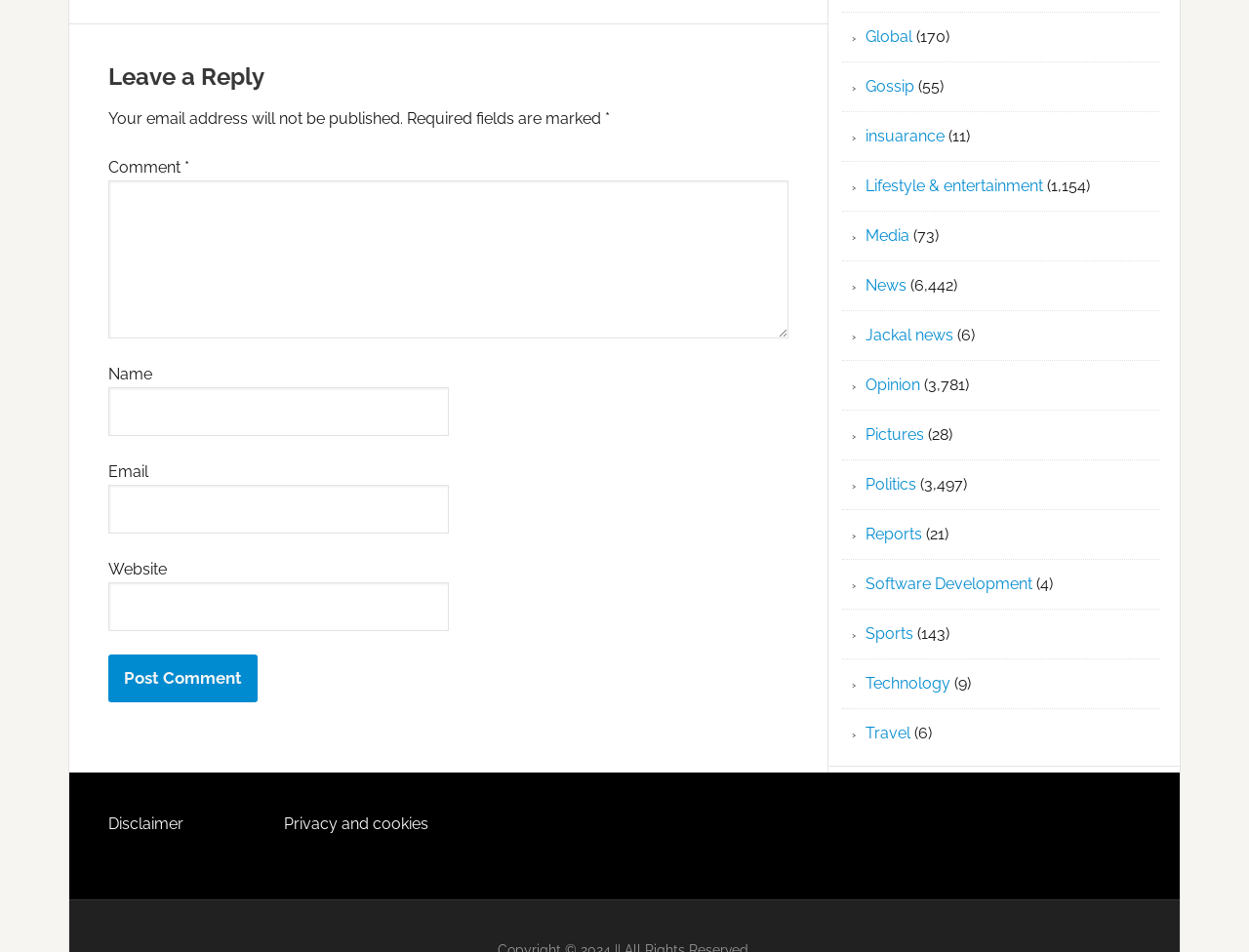Specify the bounding box coordinates of the area to click in order to execute this command: 'Read the disclaimer'. The coordinates should consist of four float numbers ranging from 0 to 1, and should be formatted as [left, top, right, bottom].

[0.087, 0.856, 0.147, 0.875]